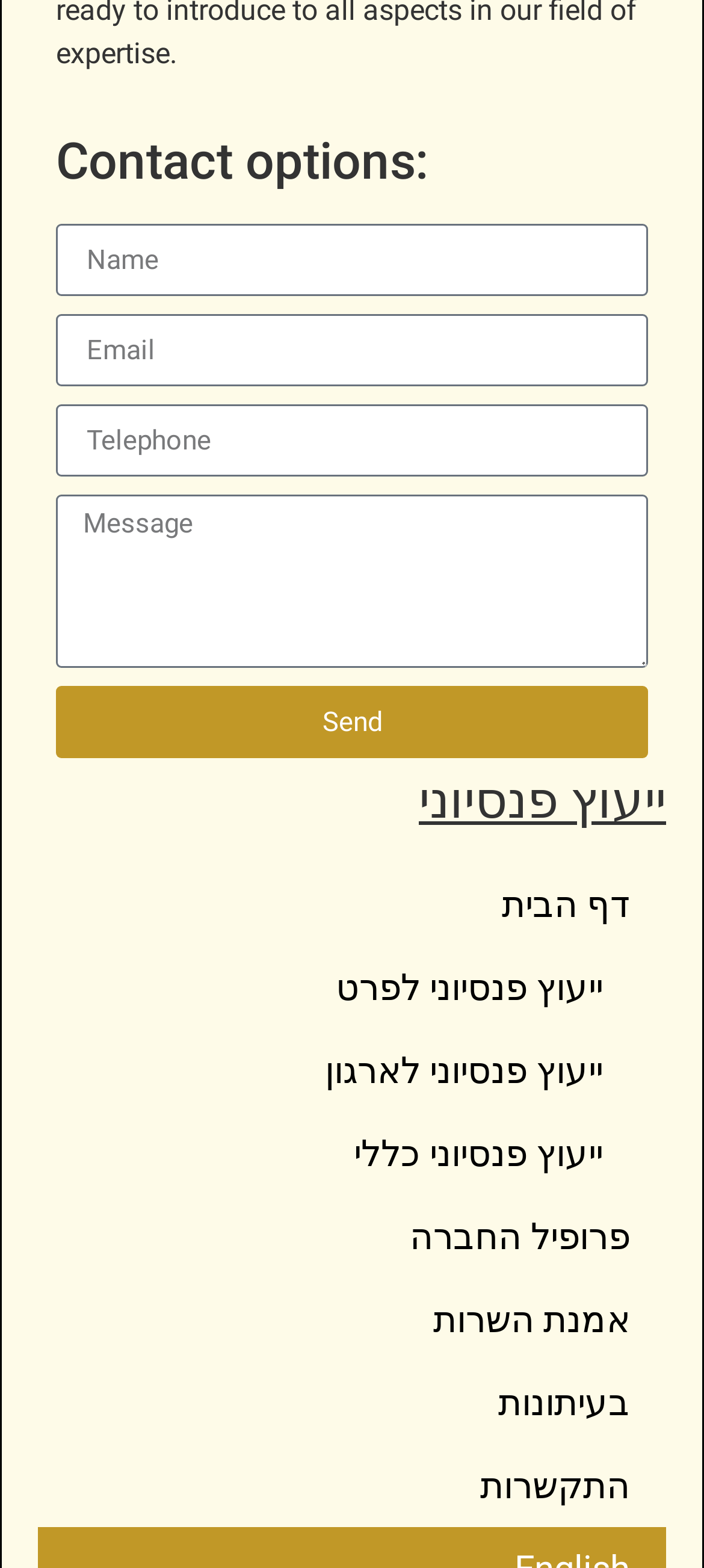What is required to fill in the contact form?
Please use the image to provide a one-word or short phrase answer.

Email